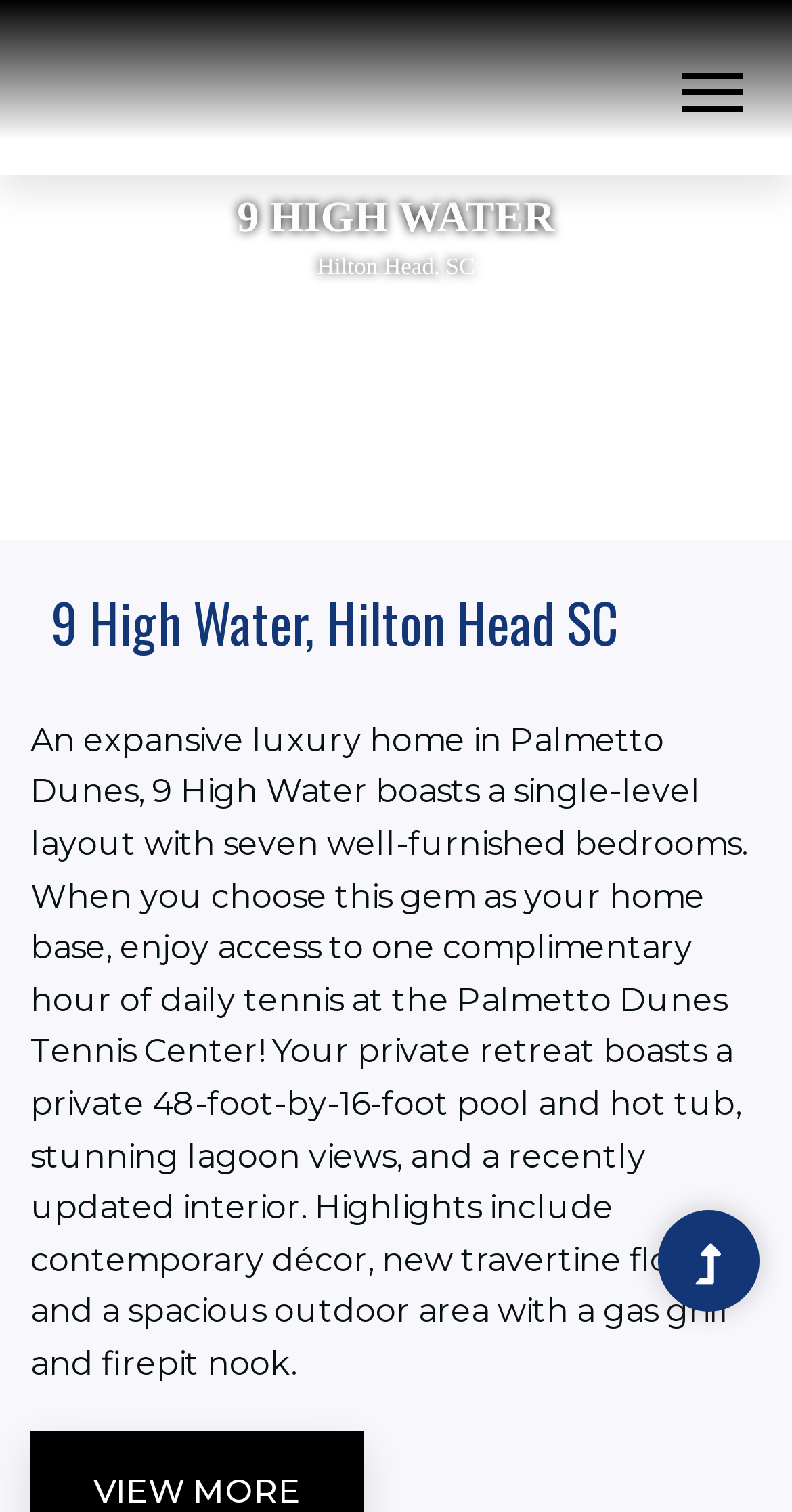Please identify the webpage's heading and generate its text content.

9 HIGH WATER